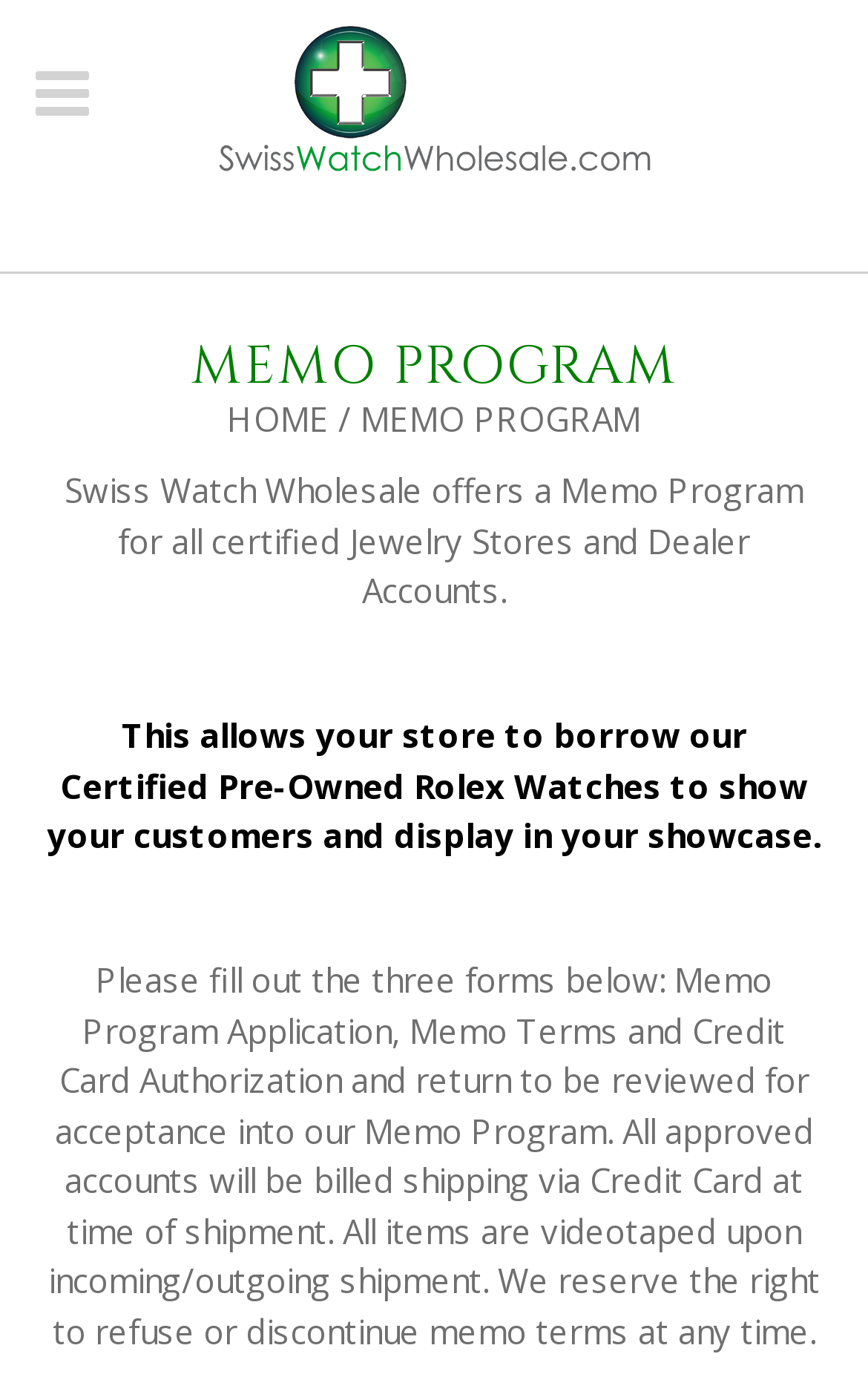Find the UI element described as: "Home" and predict its bounding box coordinates. Ensure the coordinates are four float numbers between 0 and 1, [left, top, right, bottom].

[0.262, 0.283, 0.379, 0.315]